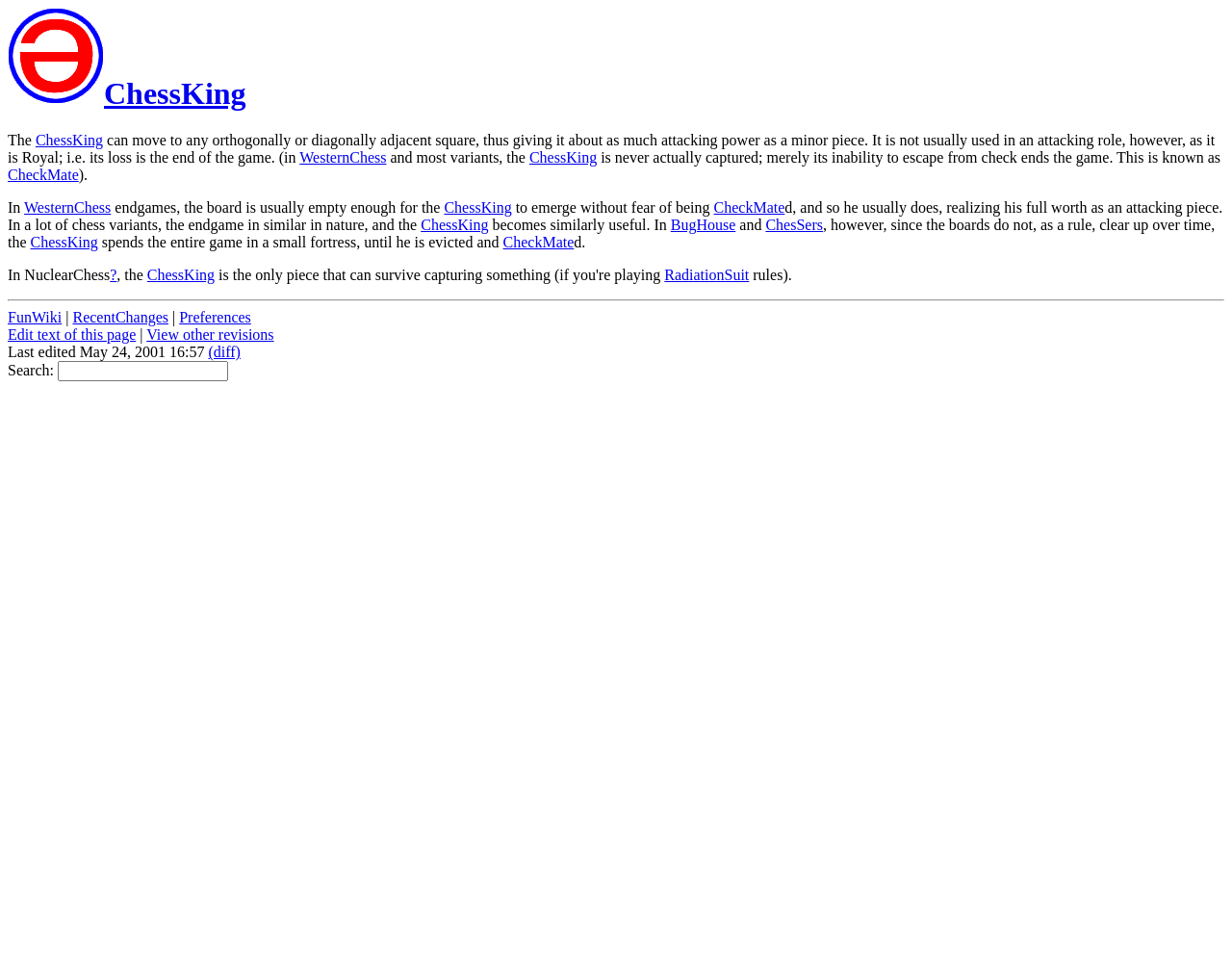What is the main topic of this webpage?
Please utilize the information in the image to give a detailed response to the question.

Based on the webpage content, the main topic is about the Chess King, which is a piece in the game of chess. The webpage provides information about the Chess King's movements and its role in different variants of chess.